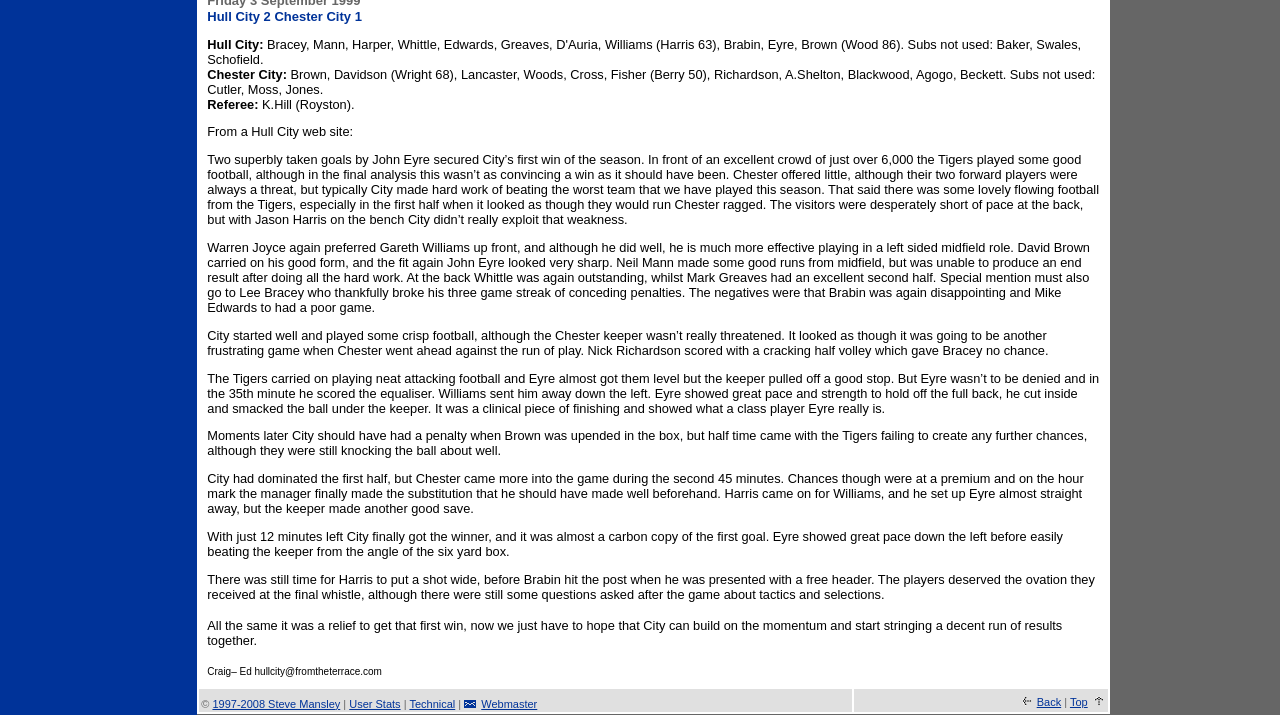Analyze the image and provide a detailed answer to the question: What is the name of the referee in the match?

The referee's name is mentioned in the match report as 'K. Hill (Royston)', indicating that the referee's full name is K. Hill and he is from Royston.